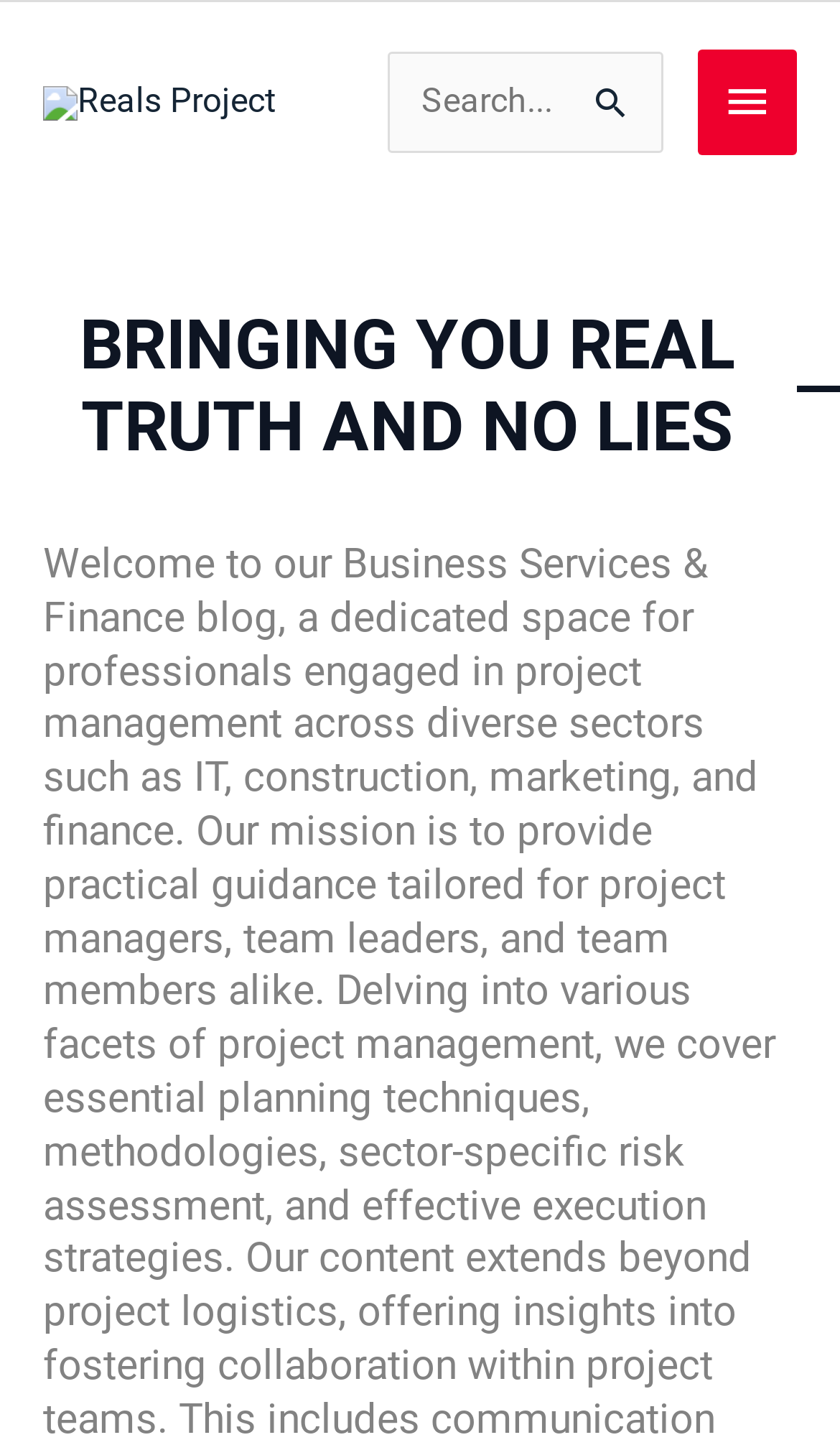What is the purpose of the search box?
Provide a well-explained and detailed answer to the question.

The search box is located in the top-right corner of the webpage, and it has a label 'Search for:' and a button 'Search'. This suggests that the purpose of the search box is to search for something, possibly related to the project or its content.